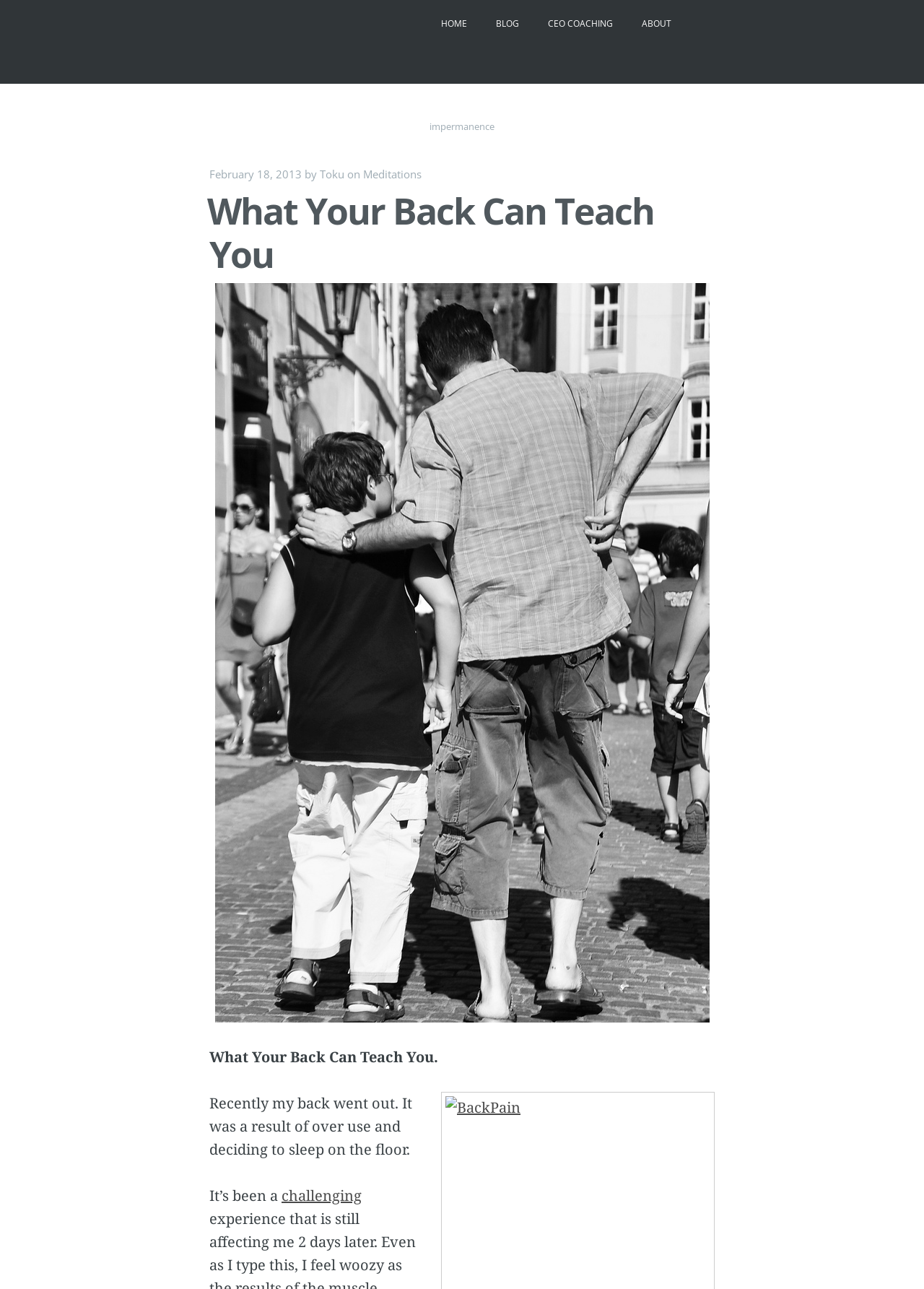Reply to the question with a single word or phrase:
What is the challenging thing mentioned in the blog post?

Recovering from back pain